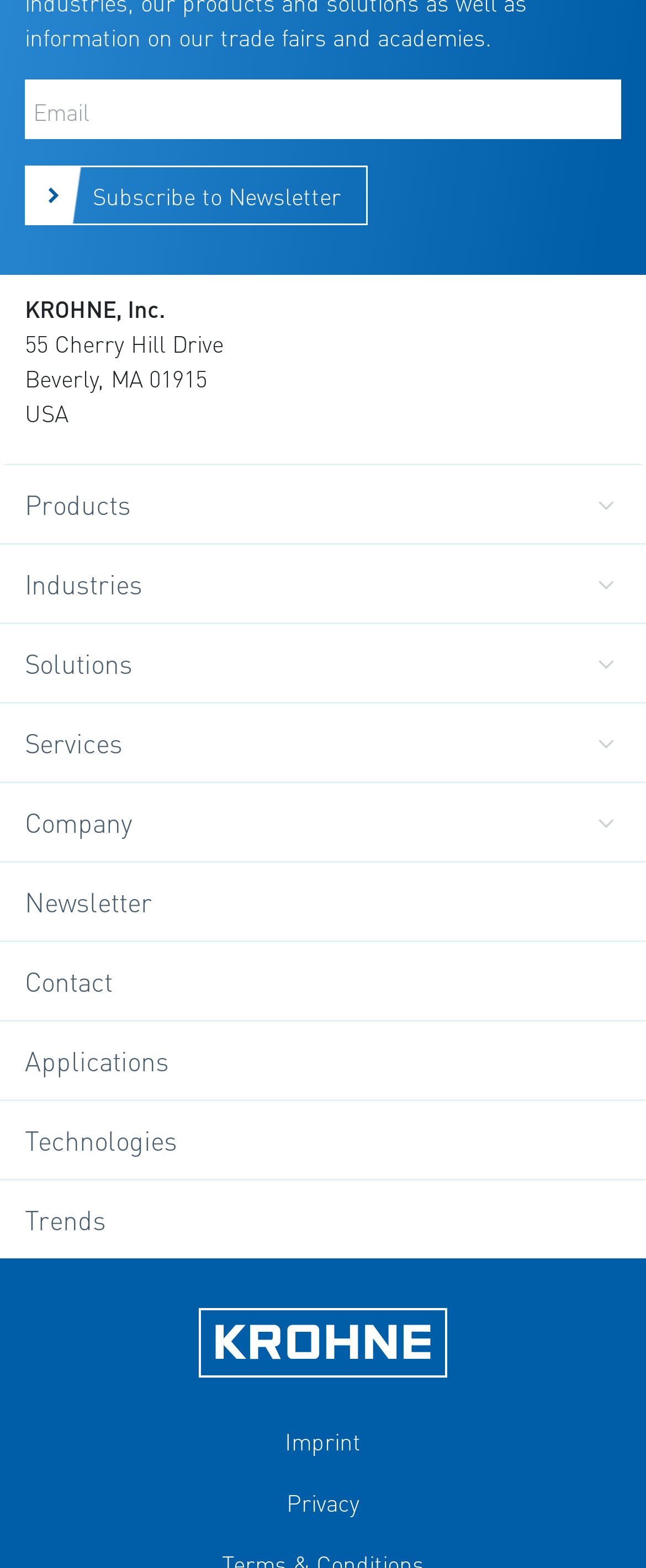Pinpoint the bounding box coordinates of the element to be clicked to execute the instruction: "View products".

[0.0, 0.296, 1.0, 0.347]